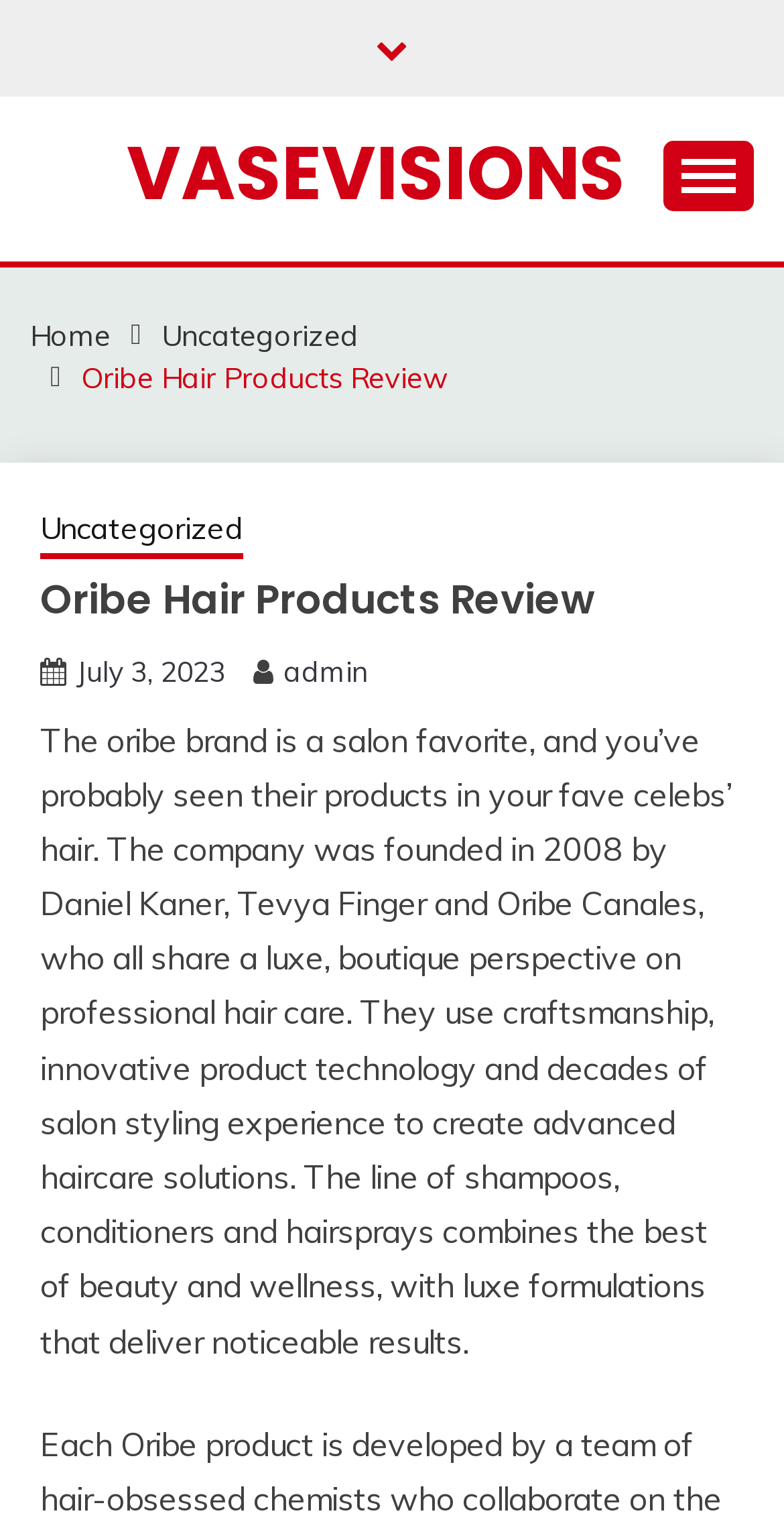What type of products does Oribe offer?
From the image, respond with a single word or phrase.

Shampoos, conditioners, hairsprays